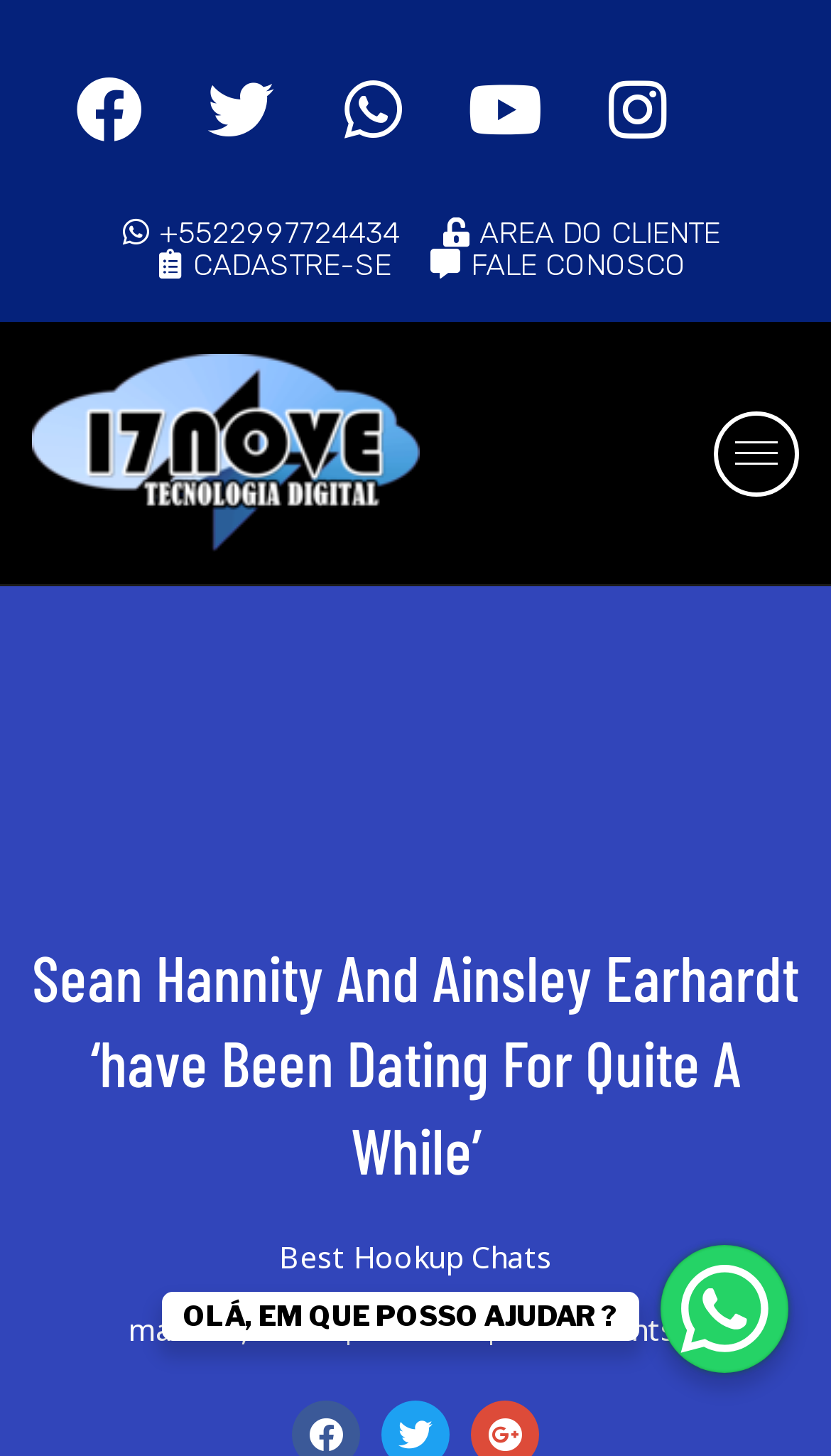Identify the title of the webpage and provide its text content.

Sean Hannity And Ainsley Earhardt ‘have Been Dating For Quite A While’